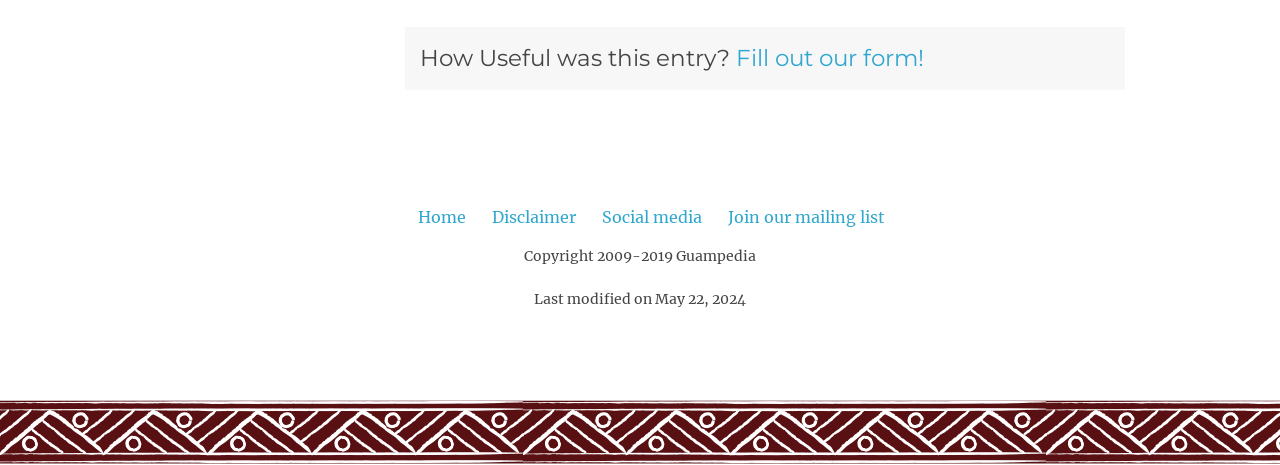What is the purpose of the form?
Make sure to answer the question with a detailed and comprehensive explanation.

The purpose of the form is to provide feedback, as indicated by the heading 'How Useful was this entry? Fill out our form!' and the link 'Fill out our form!'.